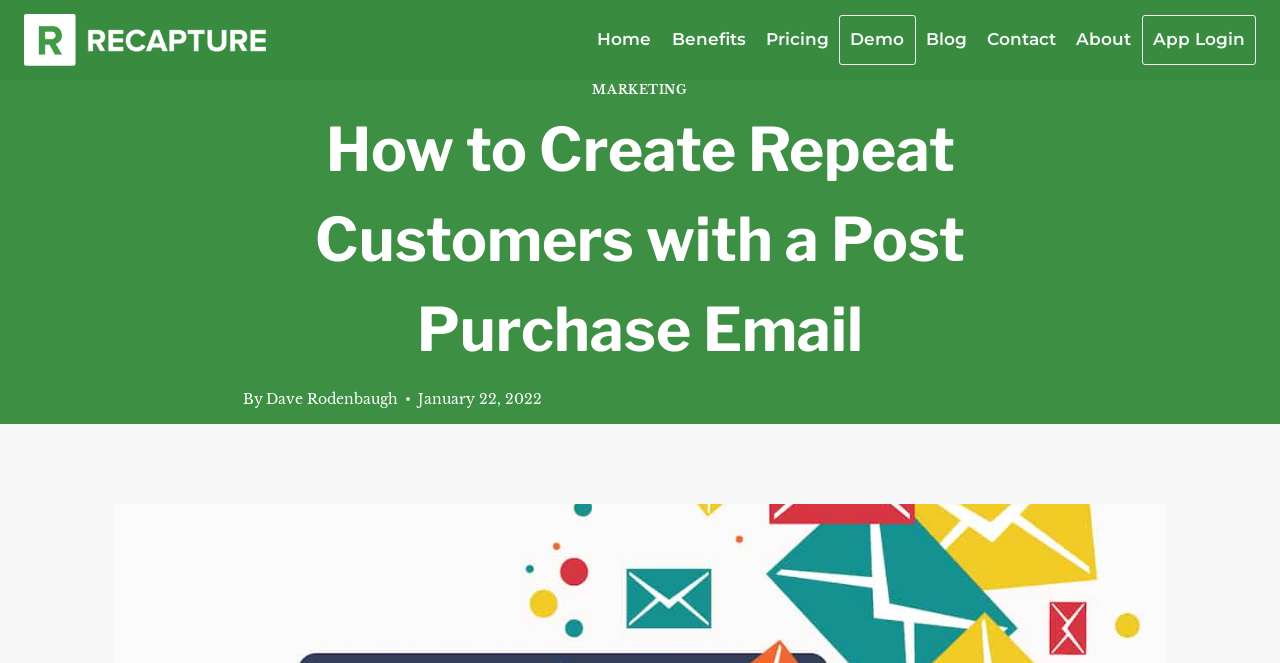Please locate the bounding box coordinates of the element that needs to be clicked to achieve the following instruction: "go to Home". The coordinates should be four float numbers between 0 and 1, i.e., [left, top, right, bottom].

[0.459, 0.024, 0.517, 0.096]